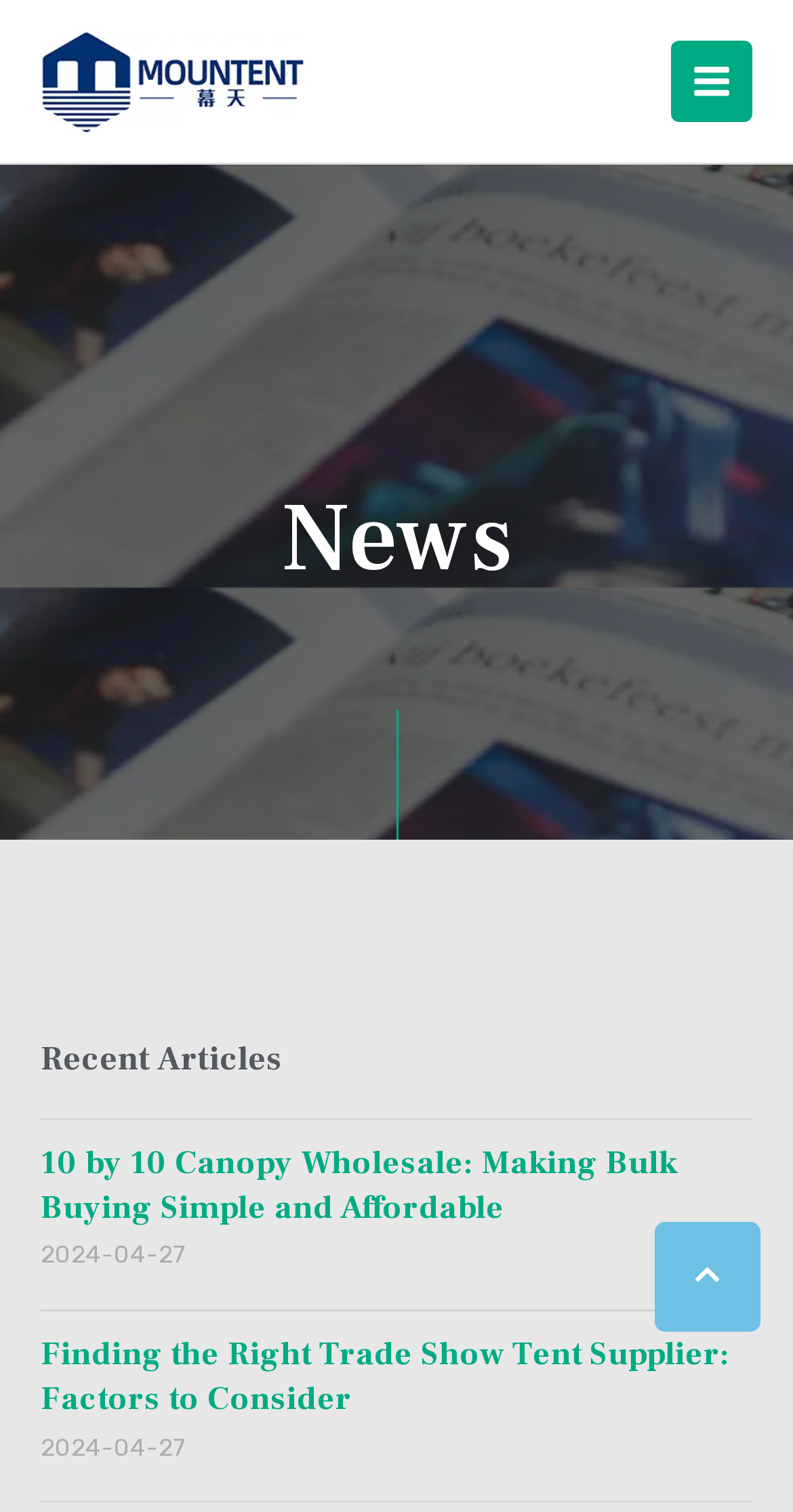Please study the image and answer the question comprehensively:
What is the date of the articles listed on the webpage?

The date of the articles listed on the webpage is 2024-04-27, which is mentioned as a StaticText element below each article heading.